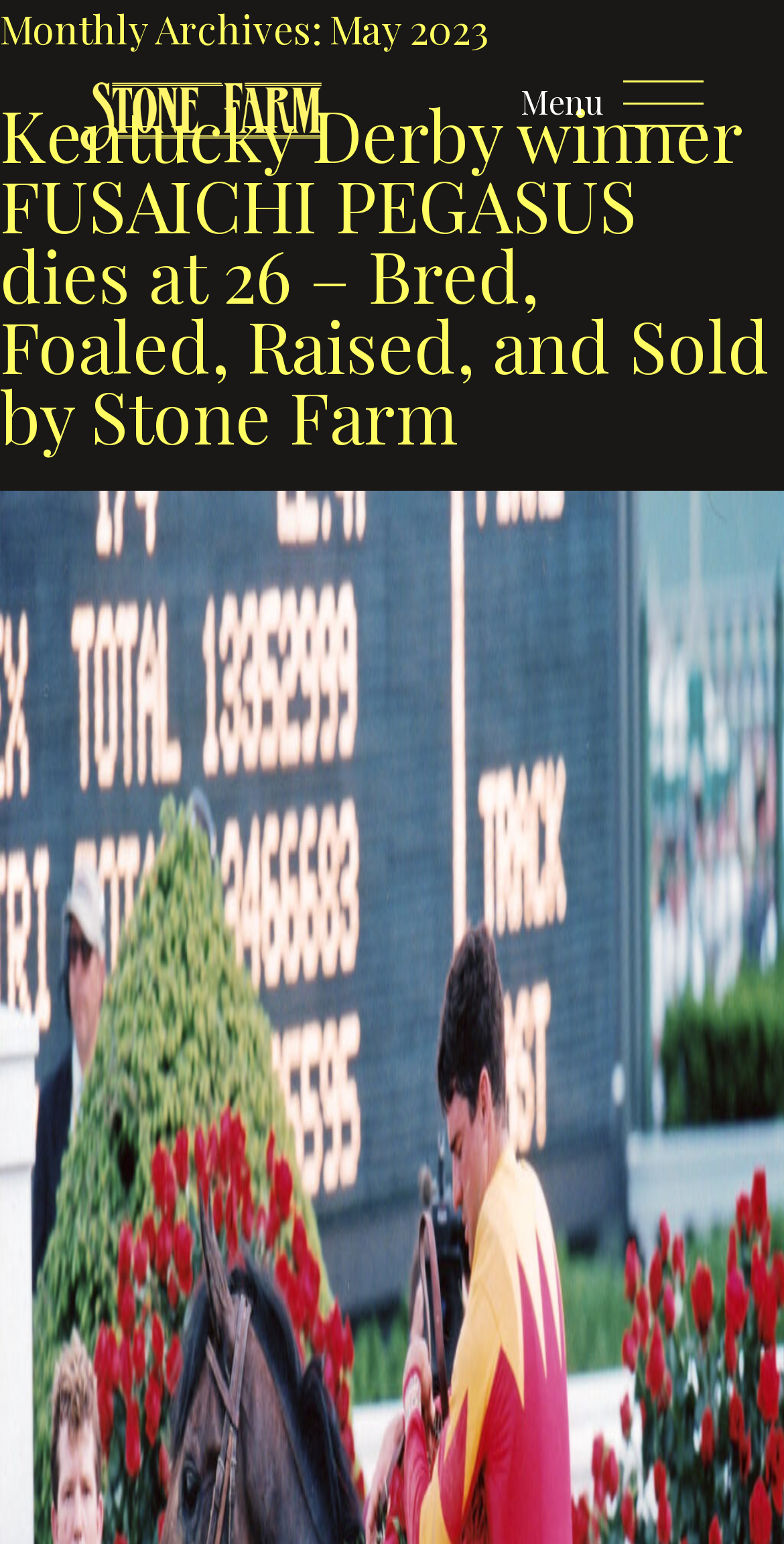What is the event associated with the horse?
Provide a well-explained and detailed answer to the question.

I found the answer by looking at the heading element that says 'Kentucky Derby winner FUSAICHI PEGASUS dies at 26 – Bred, Foaled, Raised, and Sold by Stone Farm'. The phrase 'Kentucky Derby winner' suggests that the horse is associated with the Kentucky Derby event.